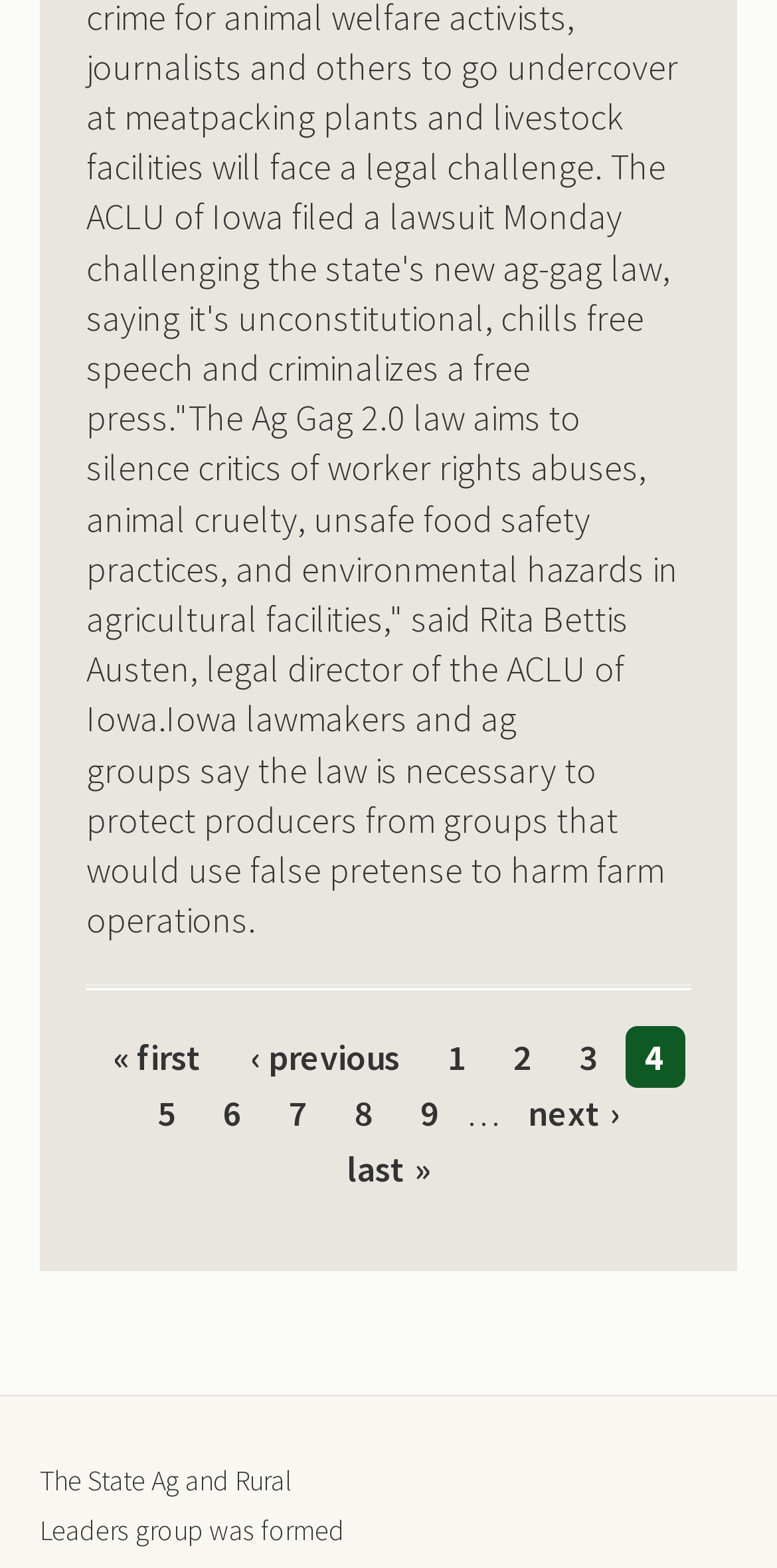Provide a short, one-word or phrase answer to the question below:
What is the direction of the 'next ›' link?

Right